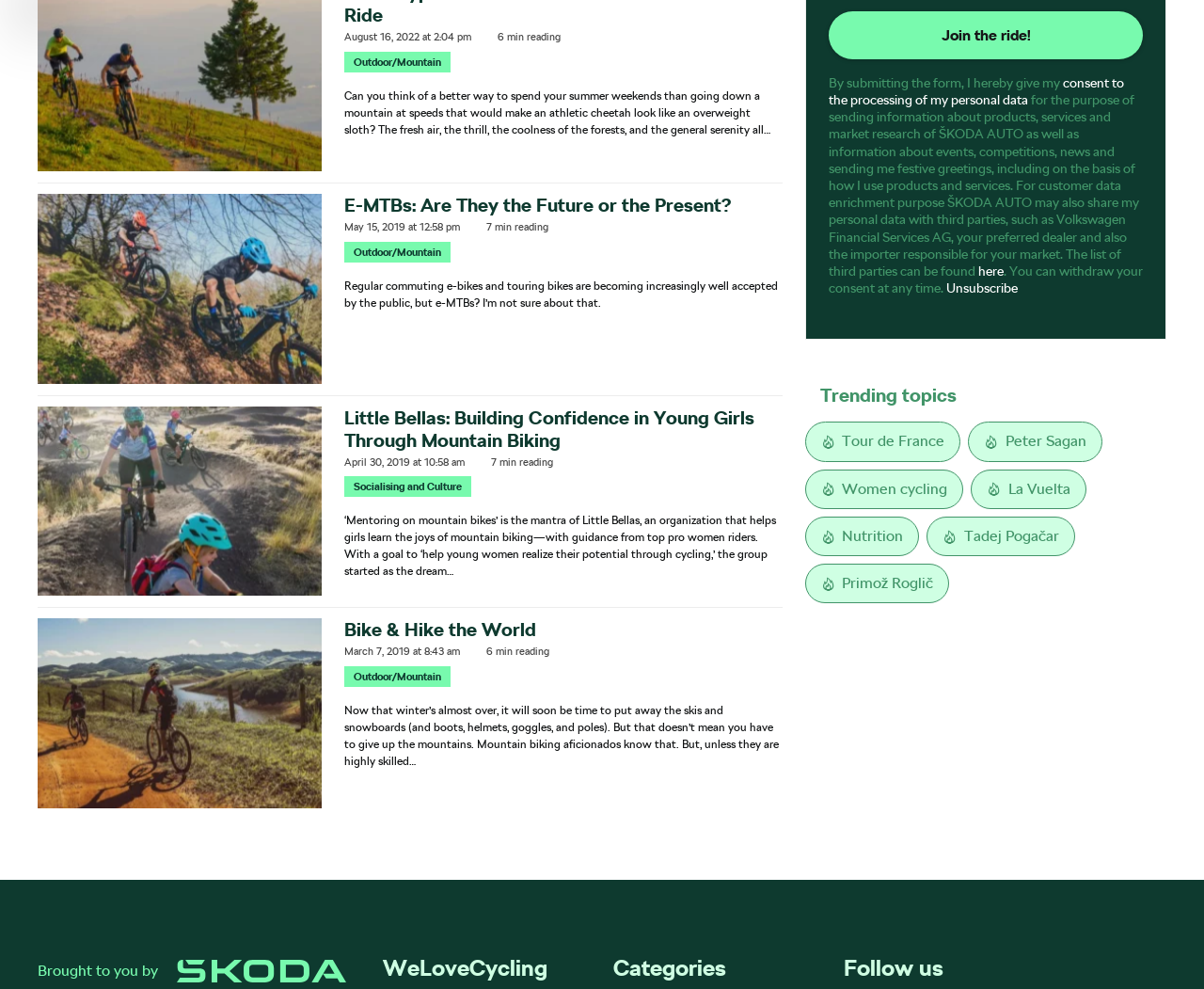What is the purpose of the 'Join the ride!' button?
Examine the image and provide an in-depth answer to the question.

I found the button with the text 'Join the ride!' and nearby text that mentions submitting a form, which suggests that the button is used to submit the form.